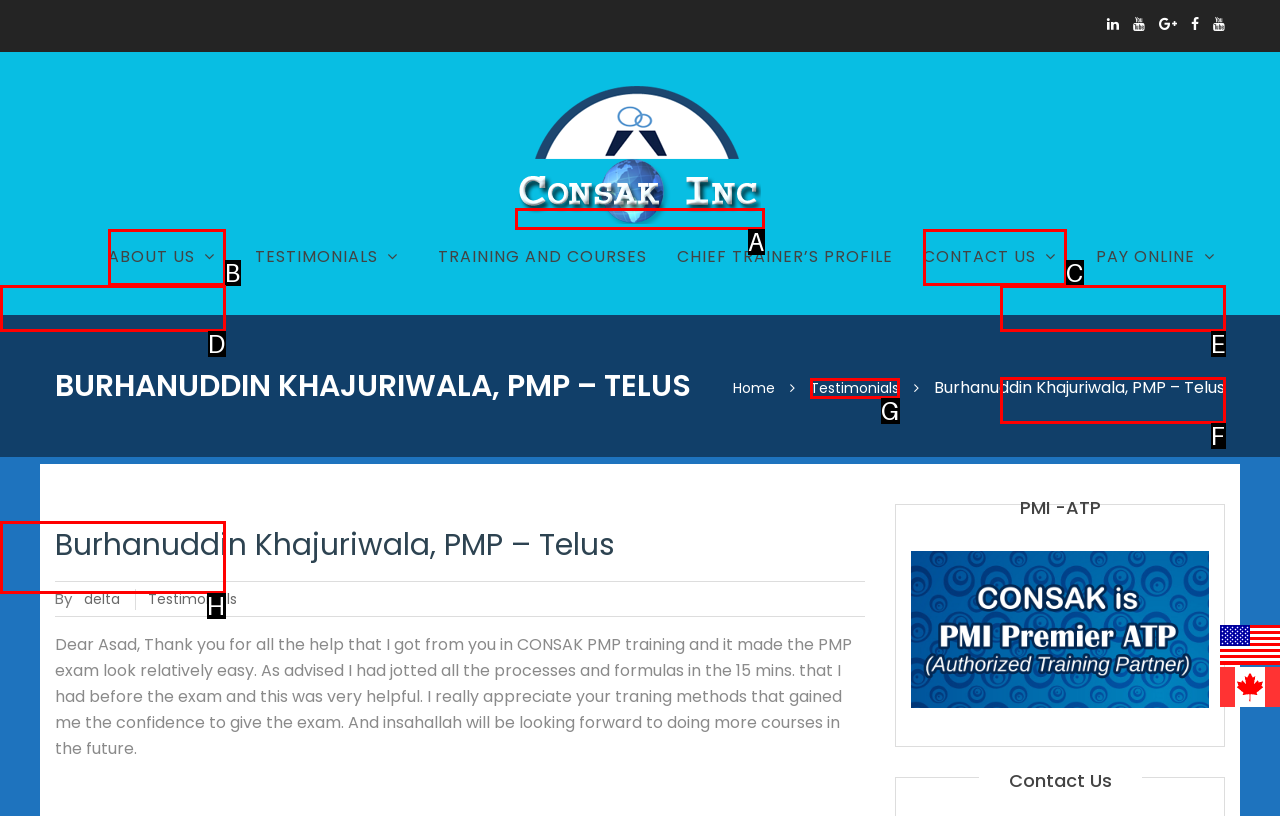Determine the appropriate lettered choice for the task: Read about Consak Inc. Reply with the correct letter.

A